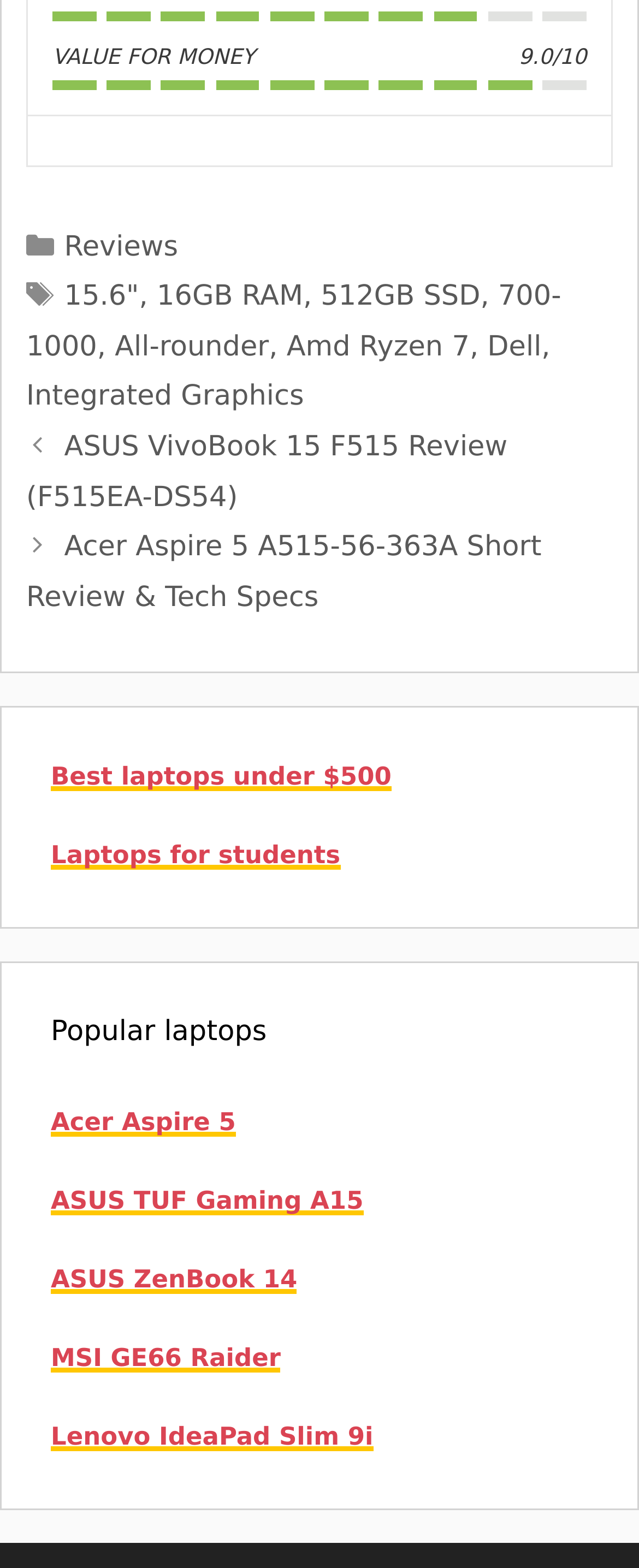What is the rating of the laptop?
Answer the question with detailed information derived from the image.

The rating of the laptop can be found at the top of the webpage, where it says 'VALUE FOR MONEY' with a rating of '9.0/10' next to it.